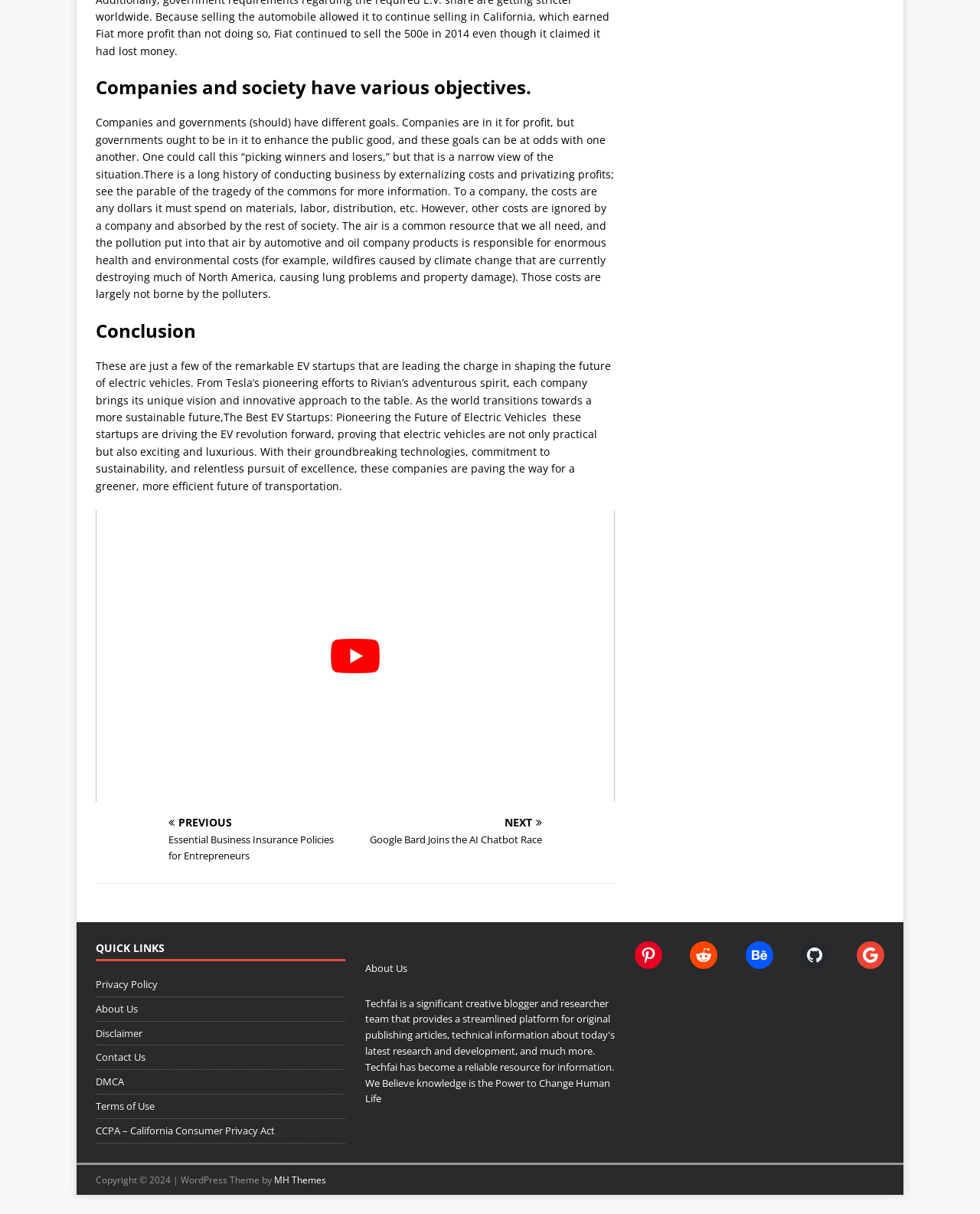Can you specify the bounding box coordinates of the area that needs to be clicked to fulfill the following instruction: "follow the Pinterest link"?

[0.647, 0.775, 0.676, 0.798]